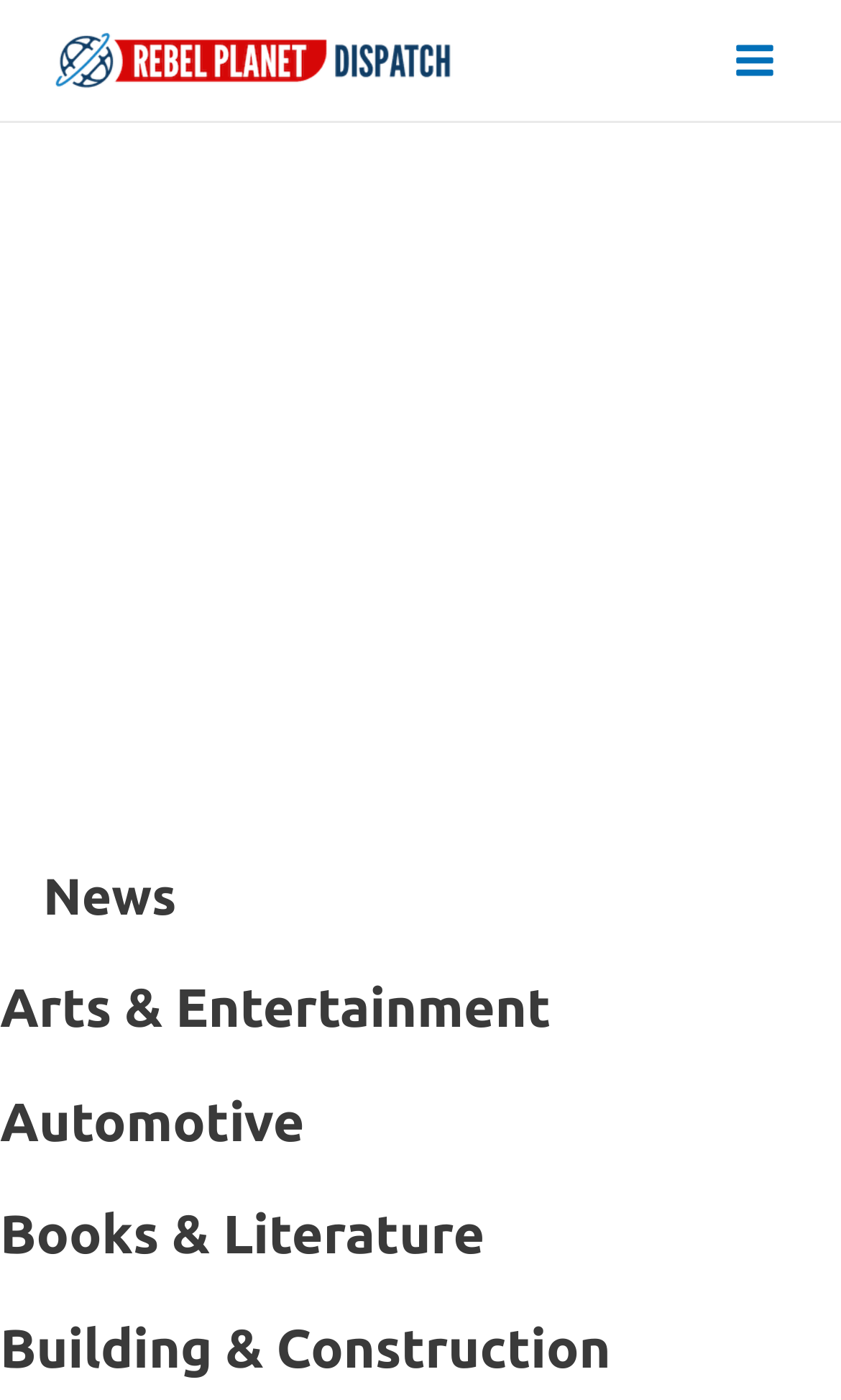Utilize the details in the image to give a detailed response to the question: What type of content is the website focused on?

The webpage has a heading that says 'News', and the iframe contains several categories that are typical of a news website, which suggests that the website is focused on providing news content.